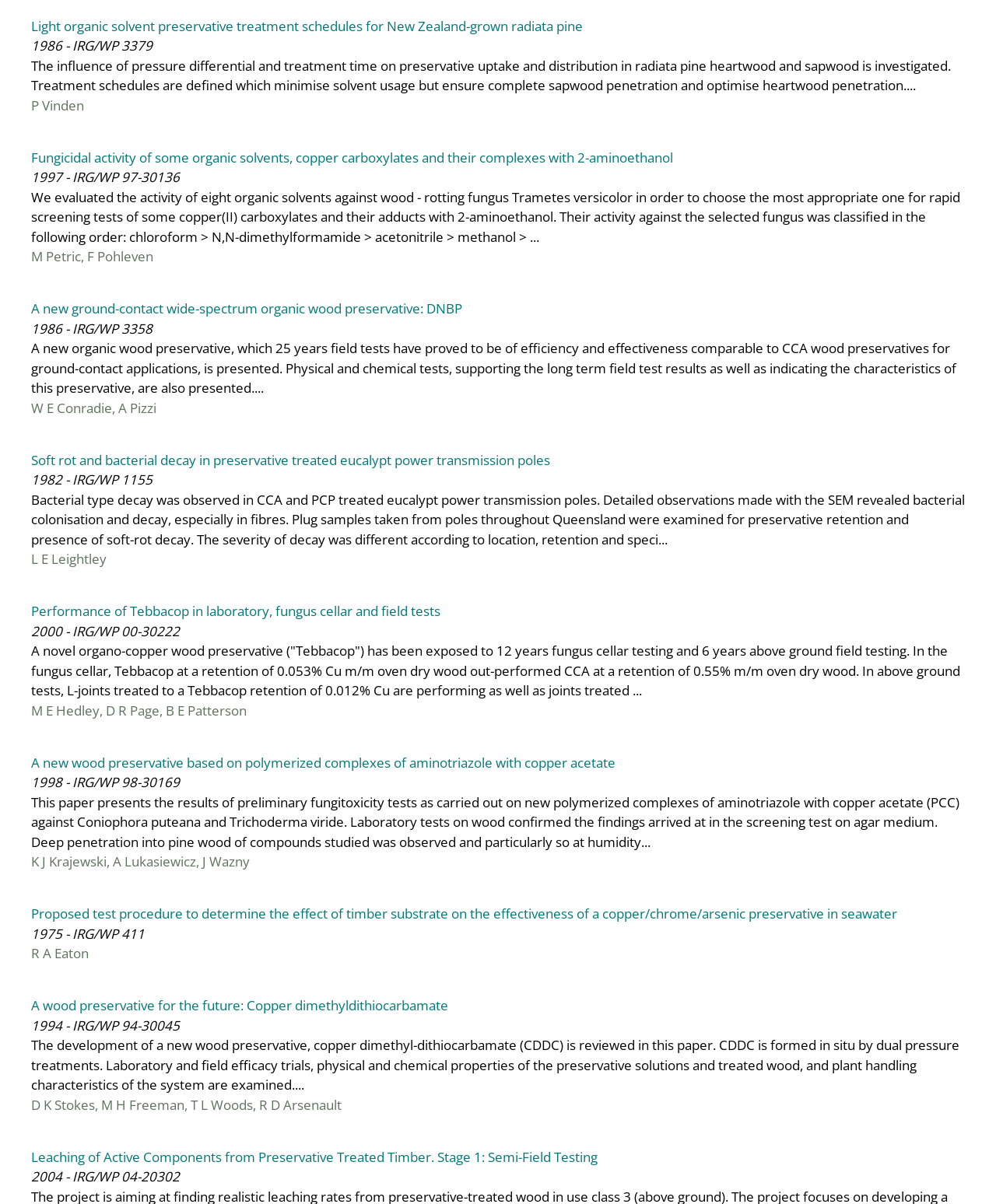Respond to the question below with a single word or phrase:
Are the research papers organized chronologically?

No